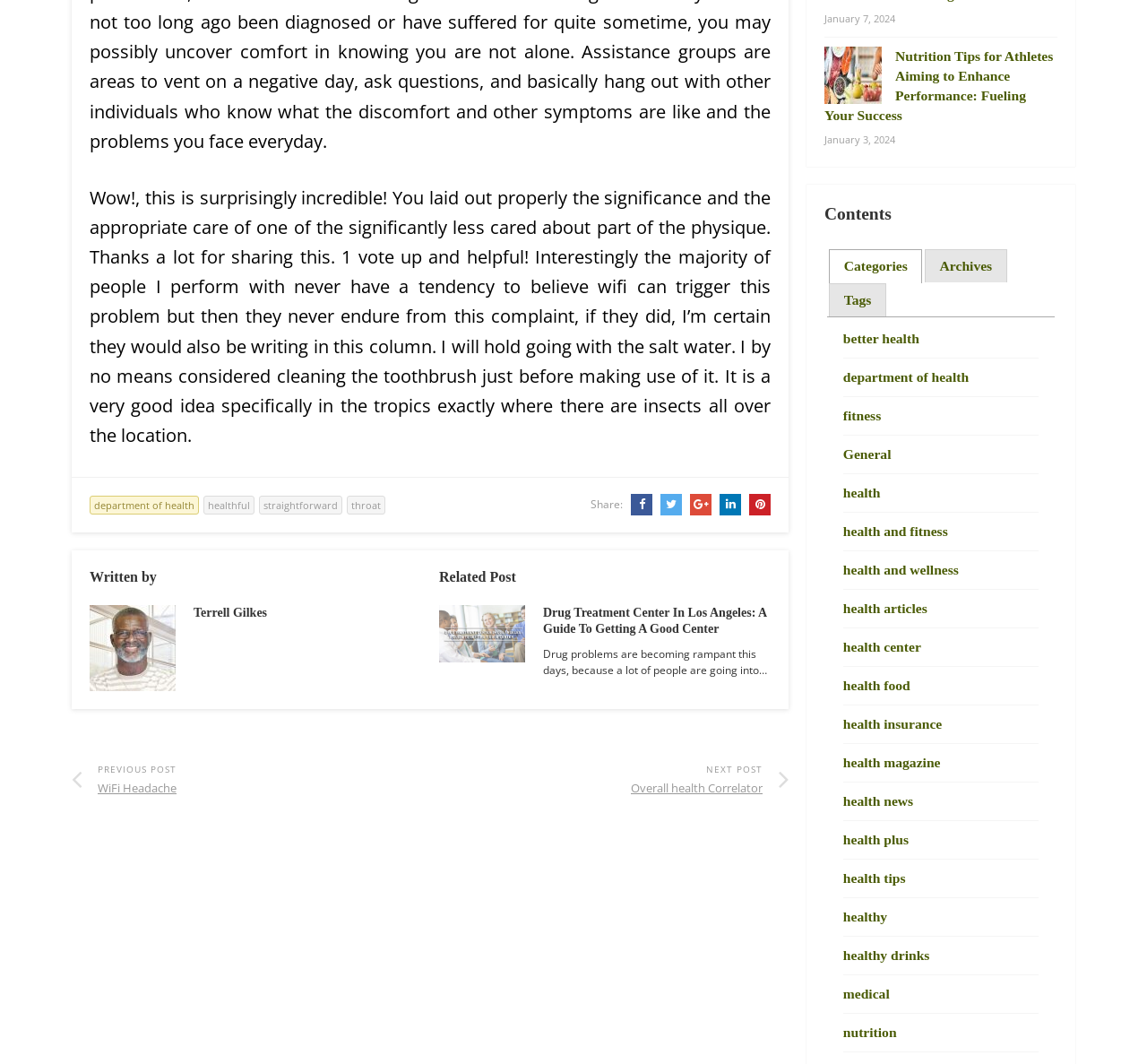What is the date of the article?
Please provide a single word or phrase answer based on the image.

January 7, 2024